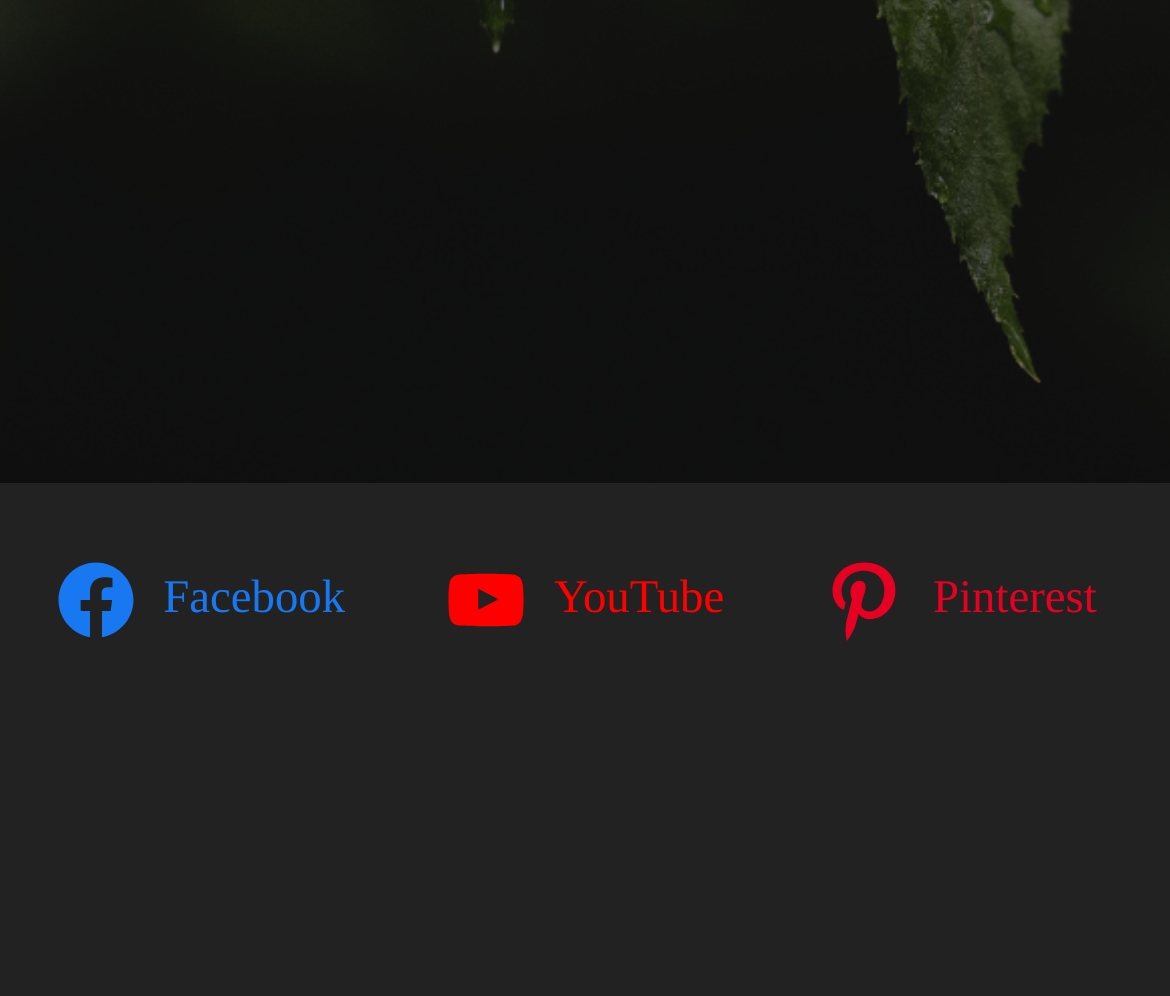Given the element description, predict the bounding box coordinates in the format (top-left x, top-left y, bottom-right x, bottom-right y), using floating point numbers between 0 and 1: YouTube

[0.376, 0.557, 0.639, 0.647]